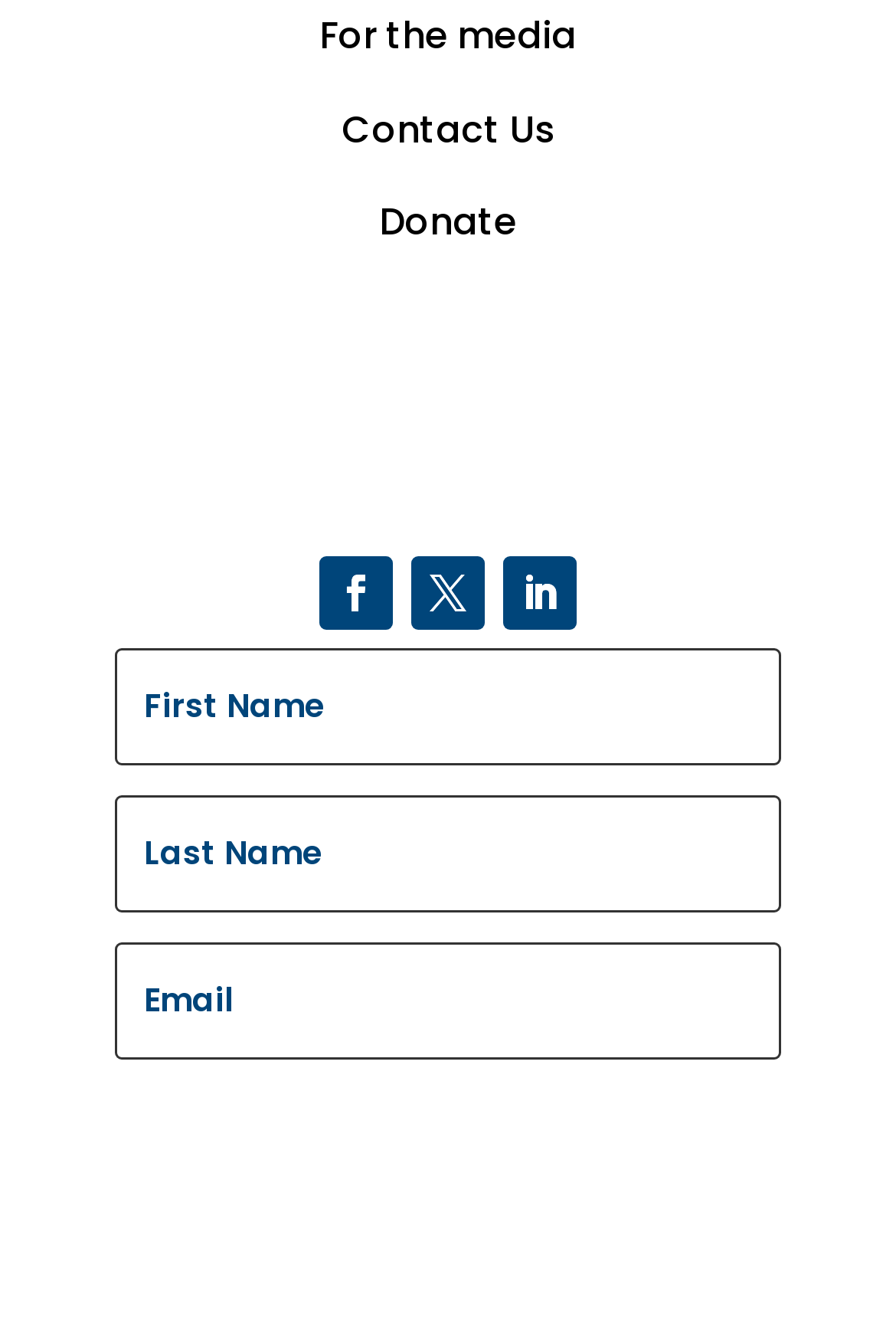How many social media links are available?
Answer the question with a single word or phrase by looking at the picture.

3